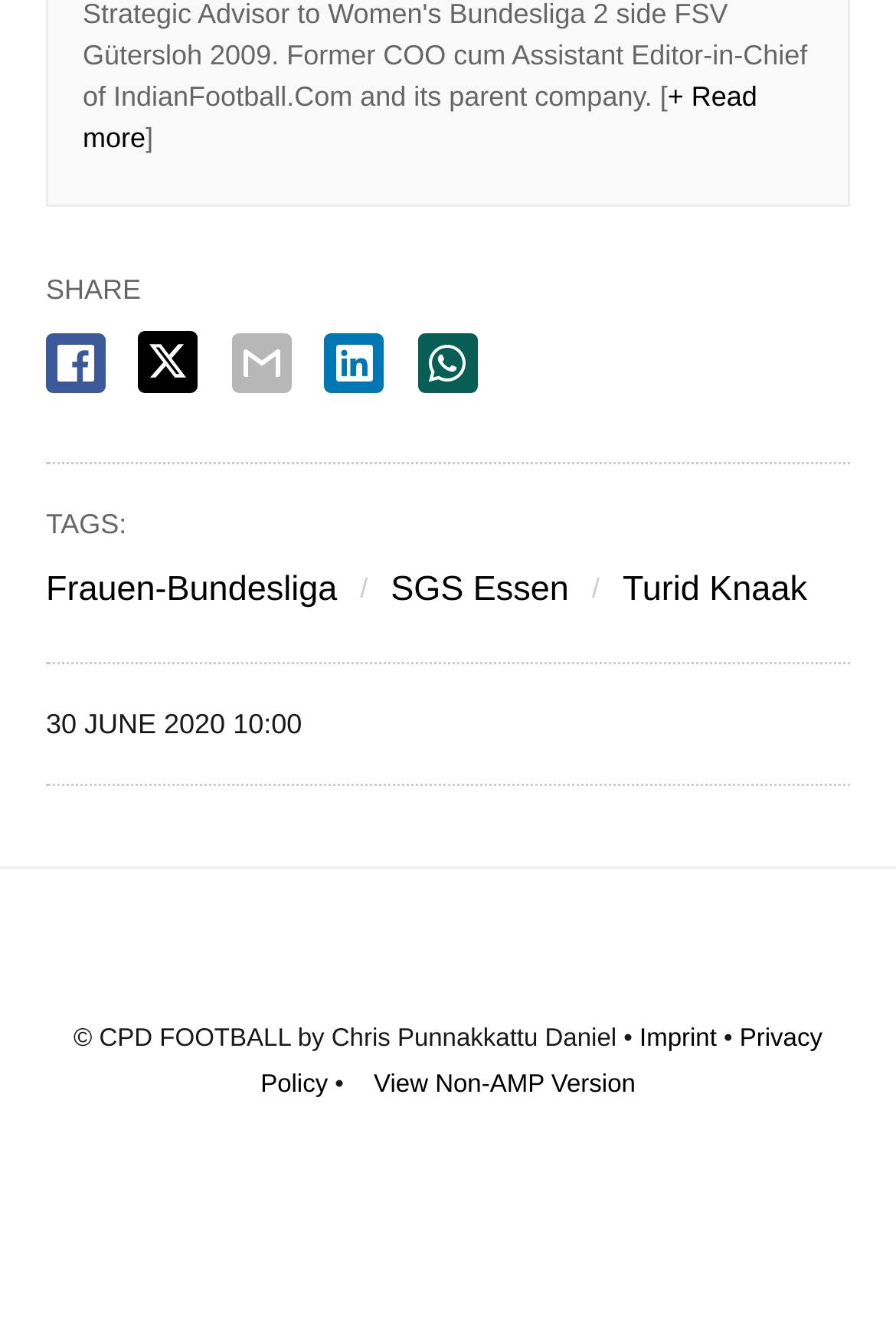Predict the bounding box coordinates of the area that should be clicked to accomplish the following instruction: "Check the imprint". The bounding box coordinates should consist of four float numbers between 0 and 1, i.e., [left, top, right, bottom].

[0.714, 0.778, 0.8, 0.799]